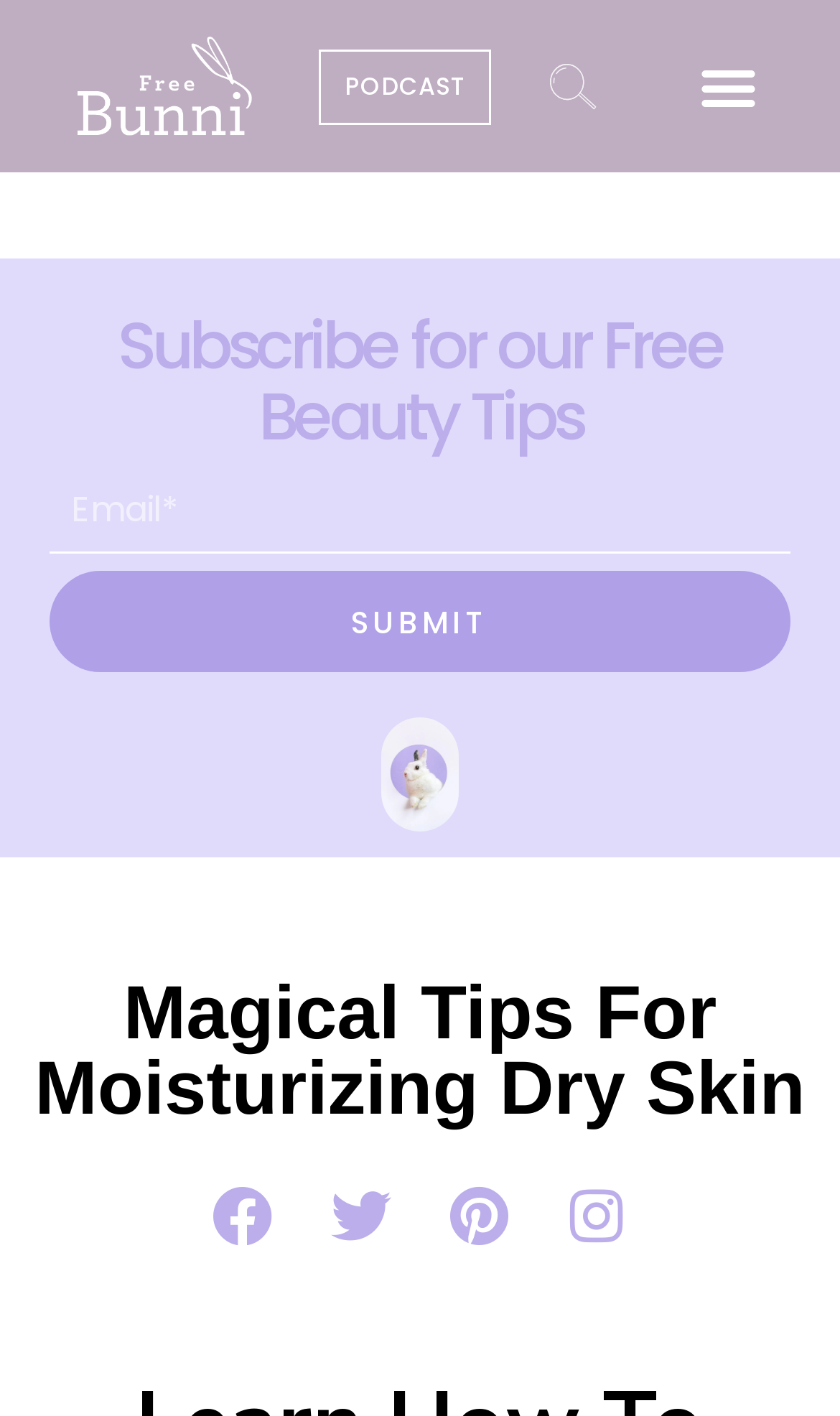Use a single word or phrase to answer this question: 
What is the function of the 'Menu Toggle' button?

Expand/collapse menu